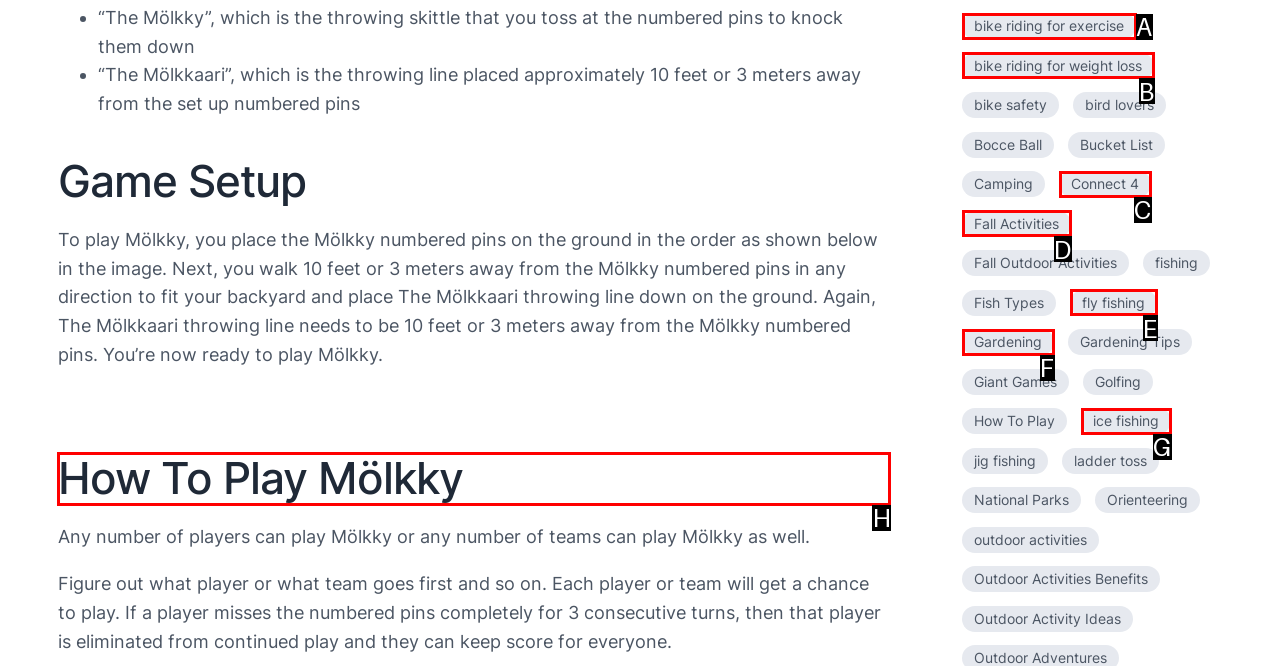Select the appropriate letter to fulfill the given instruction: Learn about 'How To Play Mölkky'
Provide the letter of the correct option directly.

H